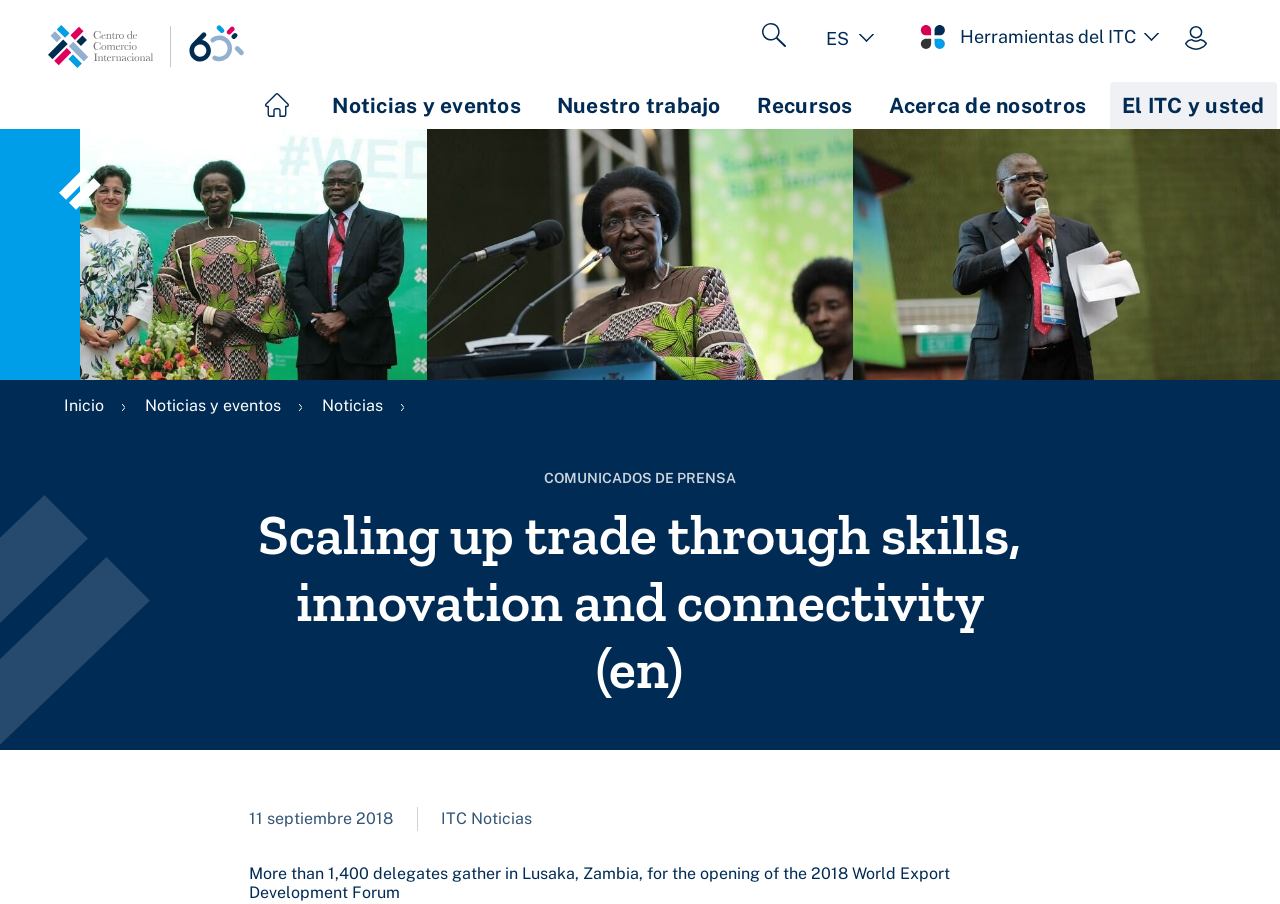Please specify the coordinates of the bounding box for the element that should be clicked to carry out this instruction: "Click the 'Inicio' link". The coordinates must be four float numbers between 0 and 1, formatted as [left, top, right, bottom].

[0.038, 0.0, 0.192, 0.143]